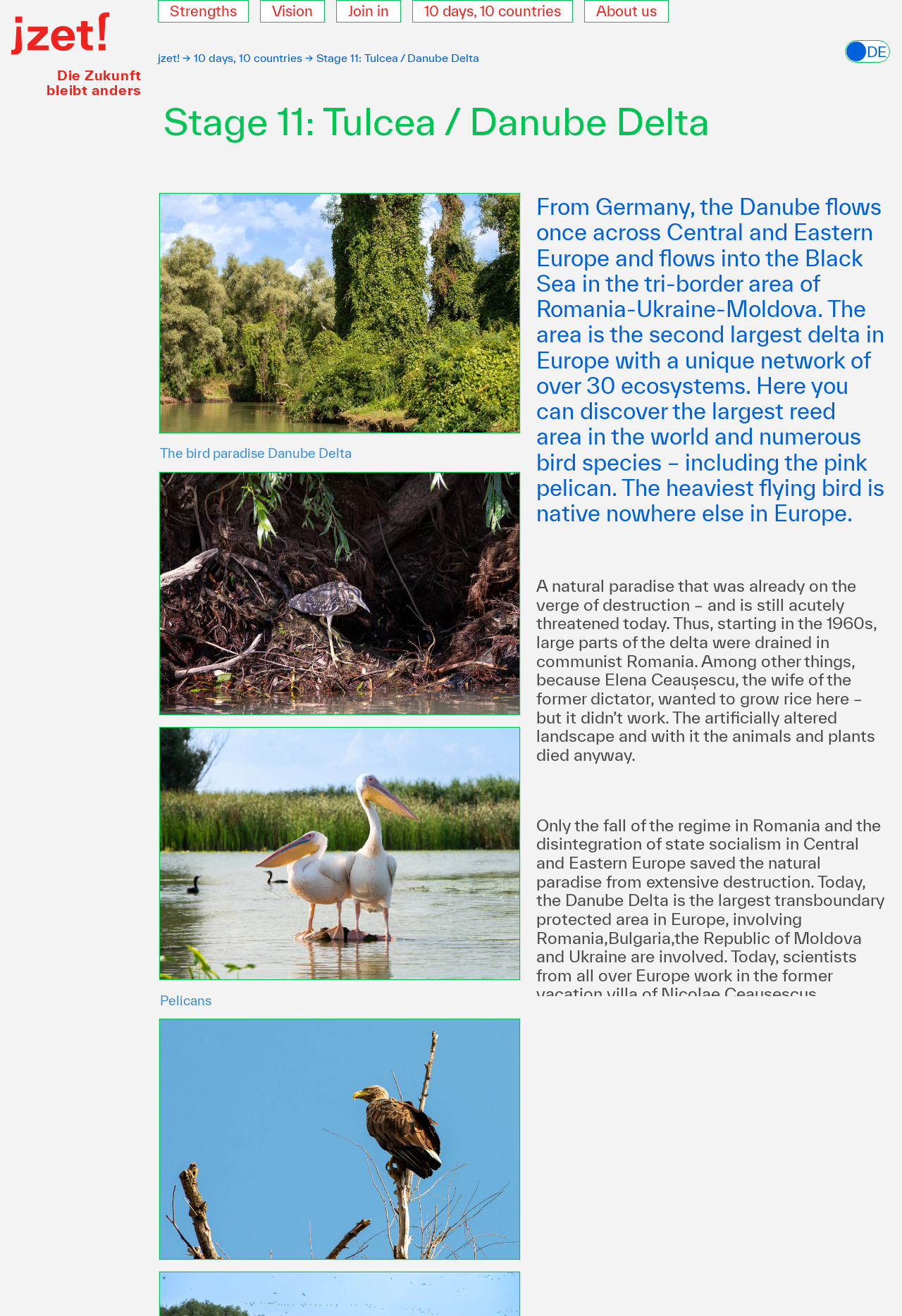Generate a comprehensive caption for the webpage you are viewing.

The webpage is about the Danube Delta, a natural paradise located in the tri-border area of Romania, Ukraine, and Moldova. At the top of the page, there is a header section with several links, including "Zukunftszentrum Jena", "Strengths", "Vision", "Join in", "10 days, 10 countries", and "About us". Below the header, there is a large image with a caption "The bird paradise Danube Delta".

The main content of the page is divided into three sections. The first section describes the Danube Delta as the second-largest delta in Europe, with a unique network of over 30 ecosystems, and home to numerous bird species, including the pink pelican. The second section explains how the delta was threatened by human activities, such as drainage and rice cultivation, but was saved from destruction after the fall of the communist regime in Romania. The third section discusses the current challenges facing the region, including high unemployment rates and poaching, which threaten the ecological balance.

Throughout the page, there are several images and figures, including three figures with captions "Pelicans" and two others without captions. At the bottom of the page, there are links to switch between English and German languages. On the top-left corner, there is a "Skip to content" link.